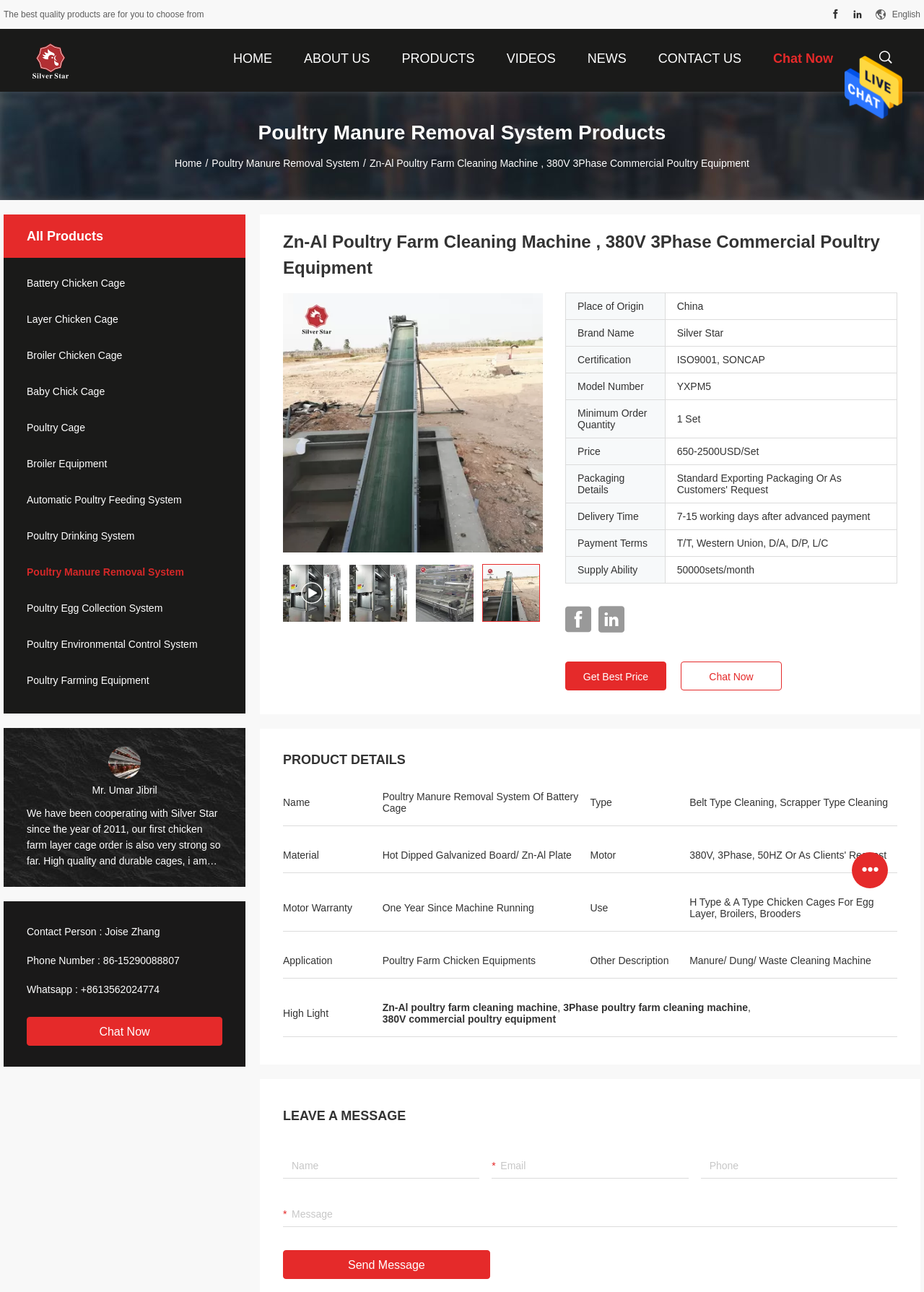What is the product category?
Respond with a short answer, either a single word or a phrase, based on the image.

Poultry Farm Cleaning Machine